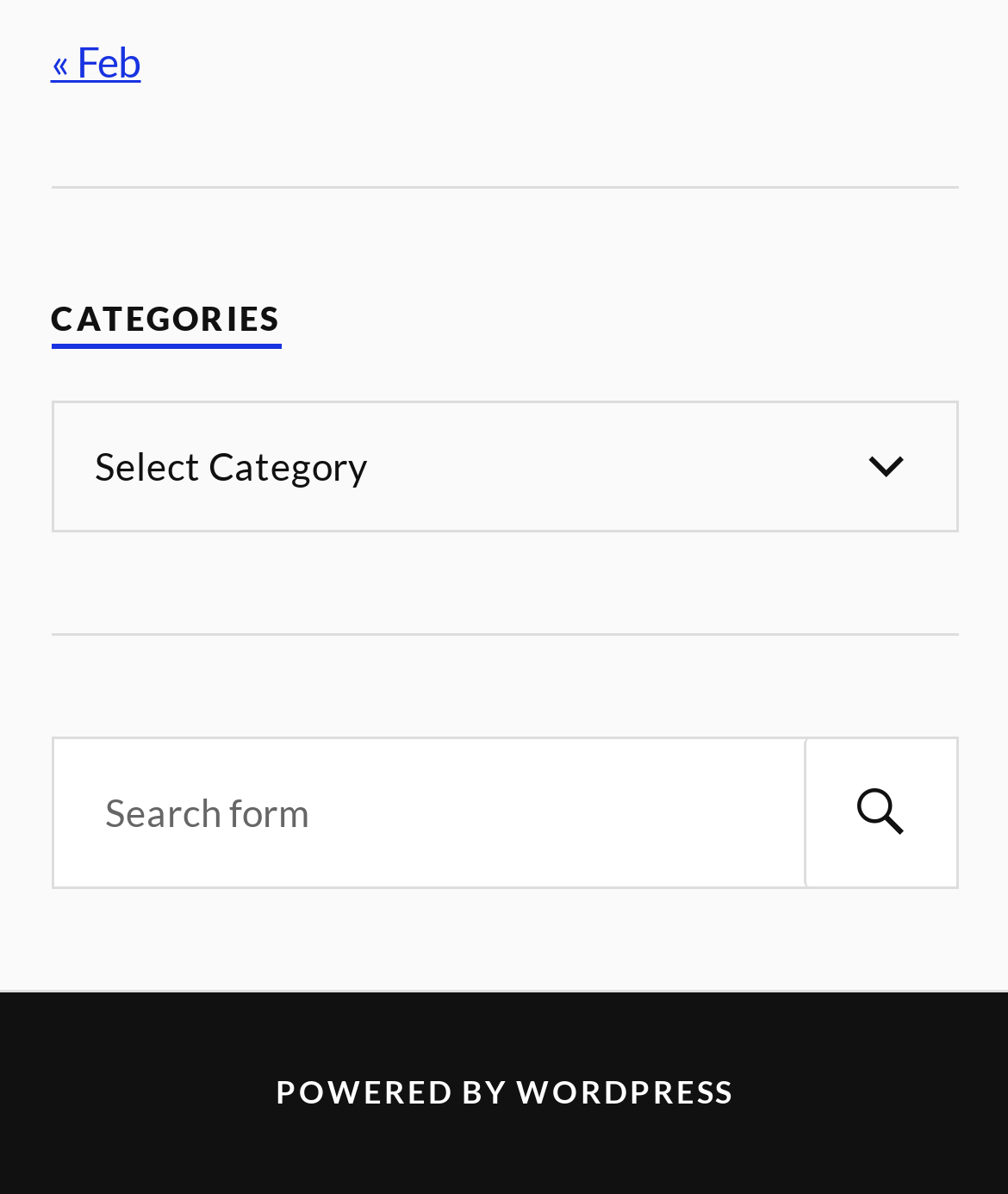What is the function of the button with a search icon?
Answer the question with a detailed explanation, including all necessary information.

The button with a search icon is located next to the search form, and its function is to initiate a search when clicked. The icon is a magnifying glass, which is a common symbol for search.